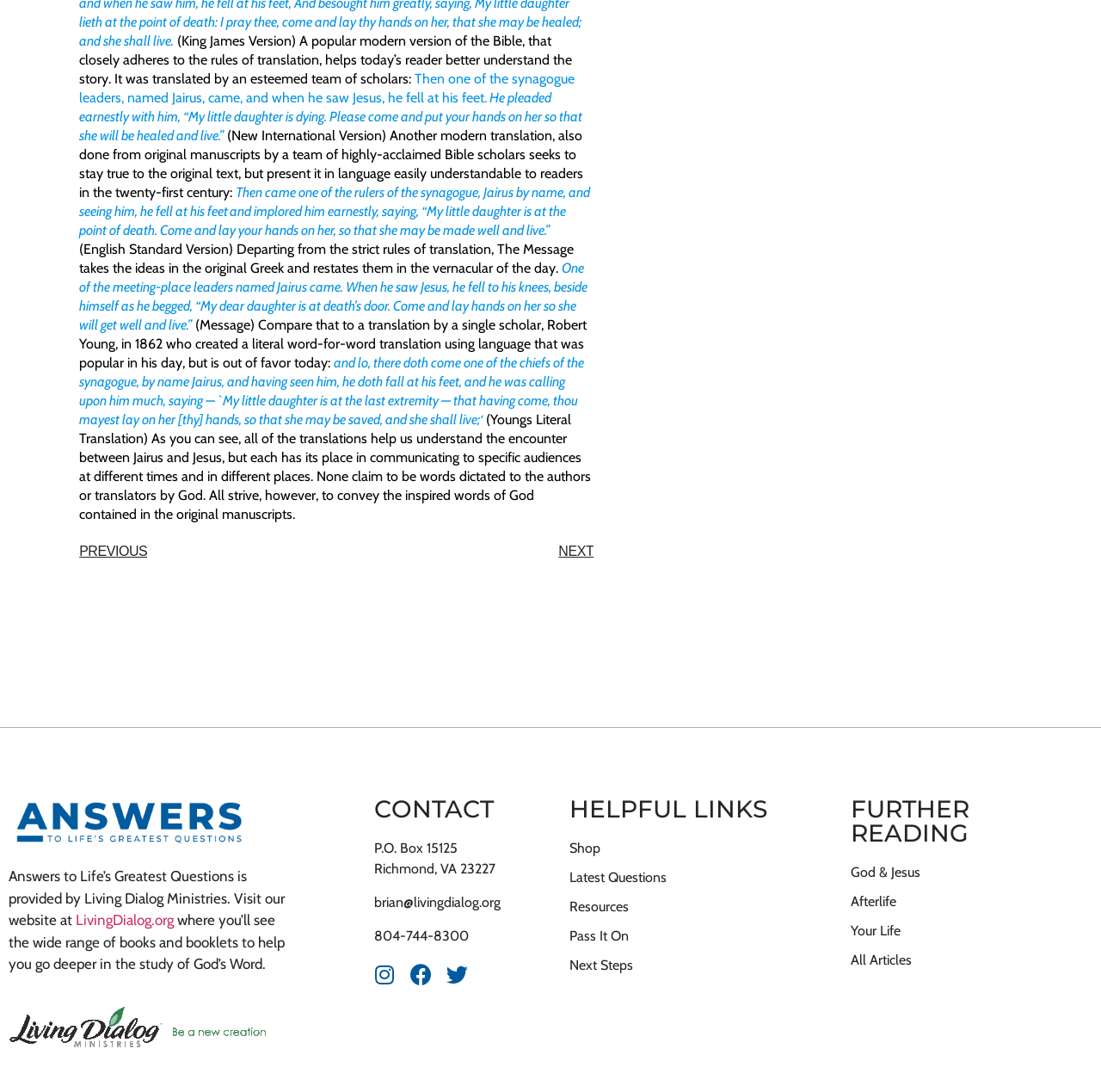Find and provide the bounding box coordinates for the UI element described here: "Shop". The coordinates should be given as four float numbers between 0 and 1: [left, top, right, bottom].

[0.517, 0.768, 0.757, 0.787]